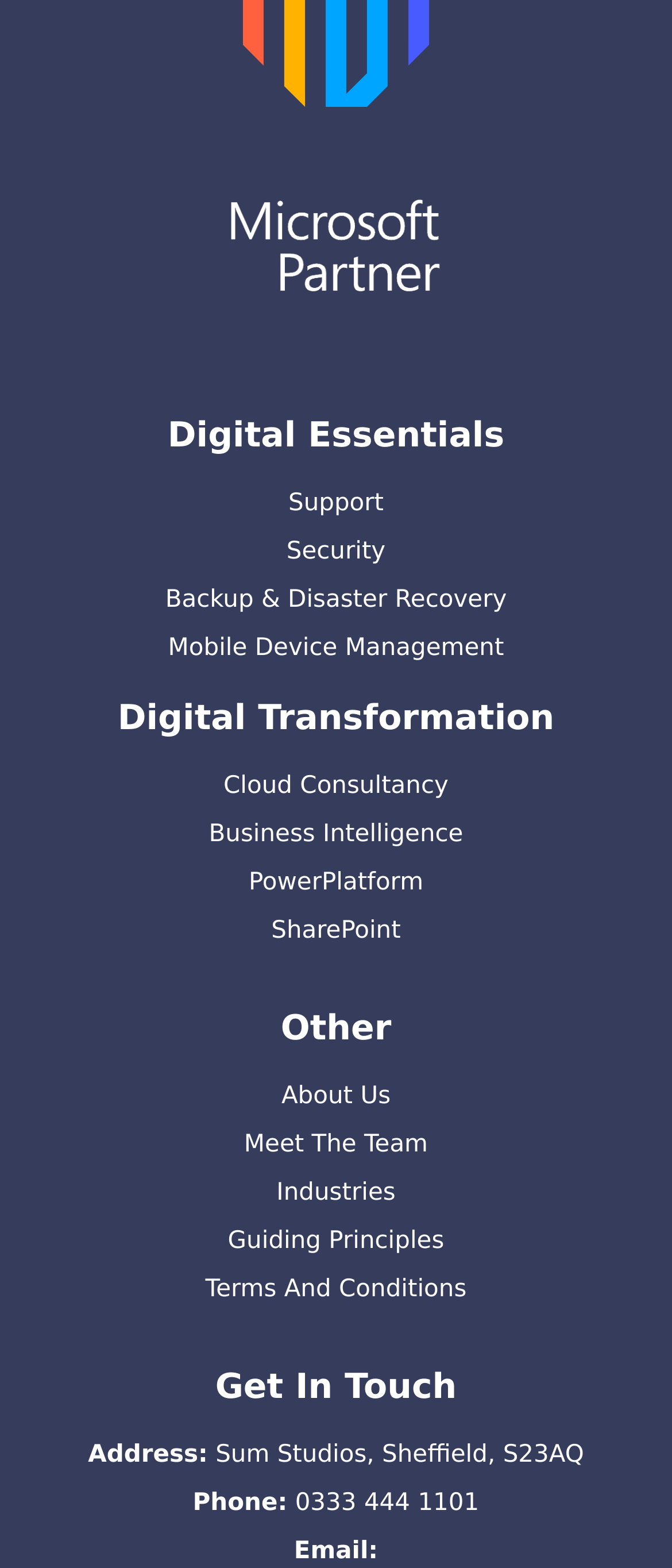Return the bounding box coordinates of the UI element that corresponds to this description: "Business Intelligence". The coordinates must be given as four float numbers in the range of 0 and 1, [left, top, right, bottom].

[0.175, 0.521, 0.825, 0.543]